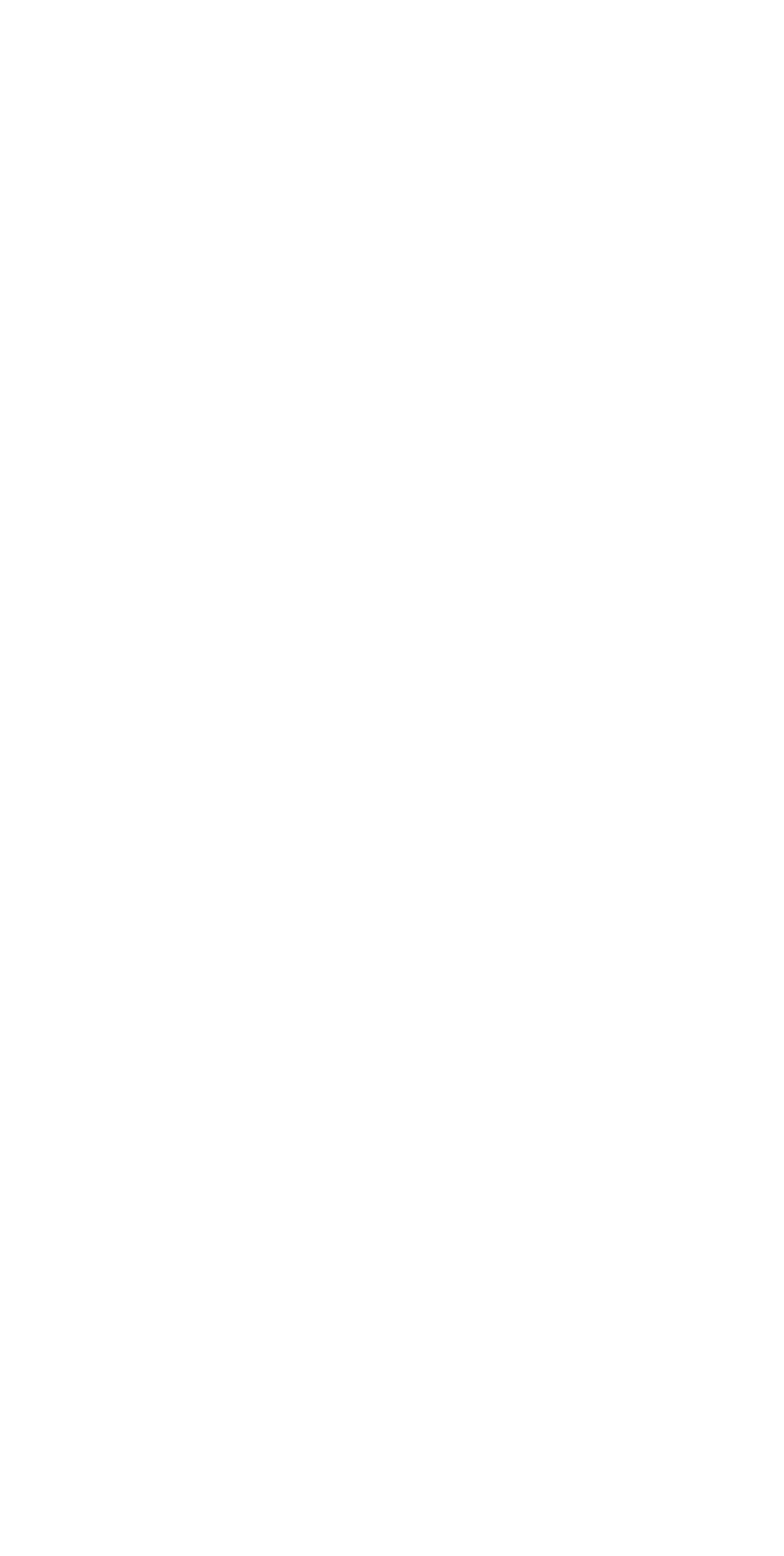Given the element description: "Beekeeping Health: Hive Disease Prevention", predict the bounding box coordinates of the UI element it refers to, using four float numbers between 0 and 1, i.e., [left, top, right, bottom].

[0.072, 0.54, 0.792, 0.613]